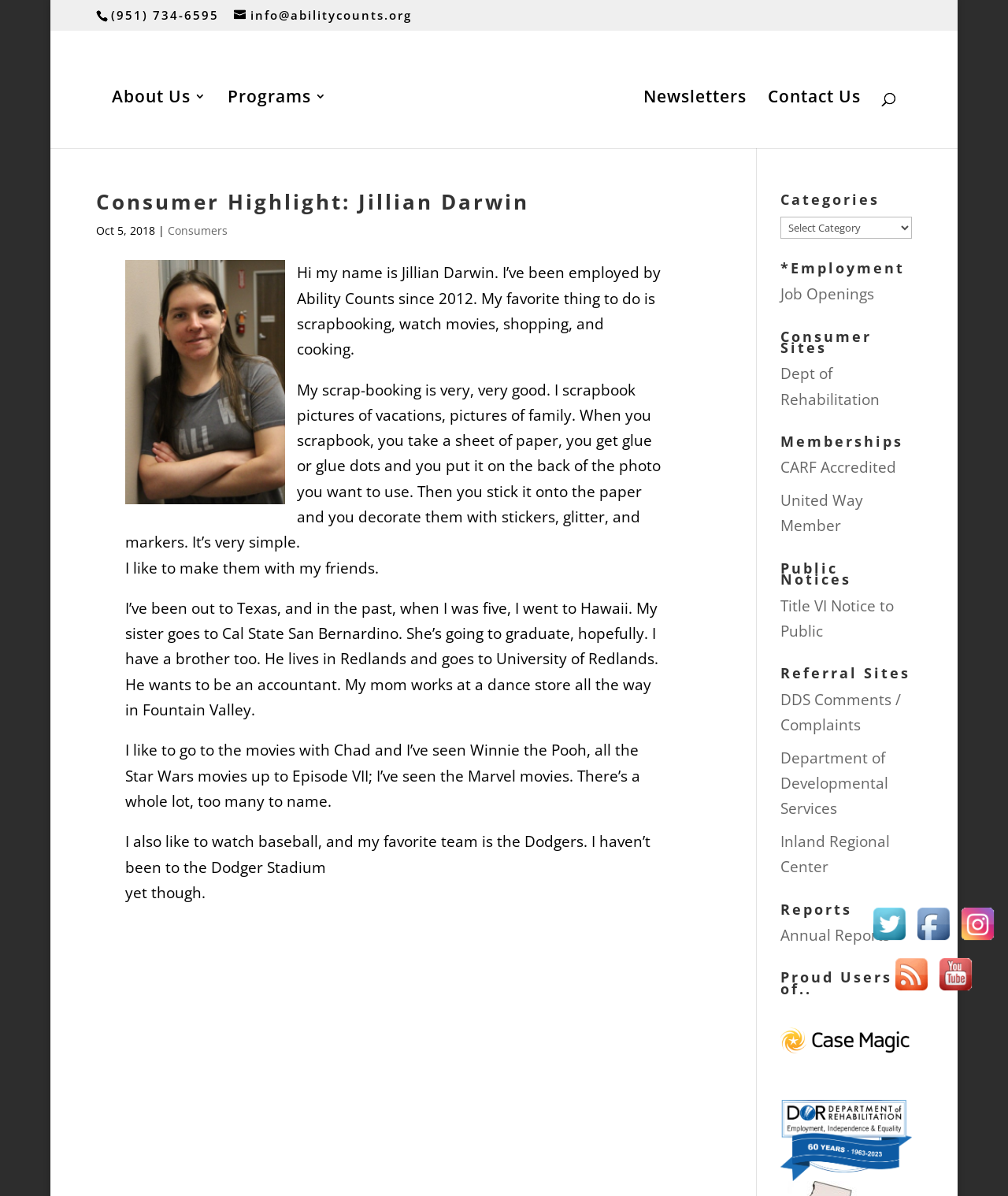What is the phone number of Ability Counts?
Based on the image, please offer an in-depth response to the question.

The phone number of Ability Counts can be found at the top of the webpage, in the static text element '(951) 734-6595'.